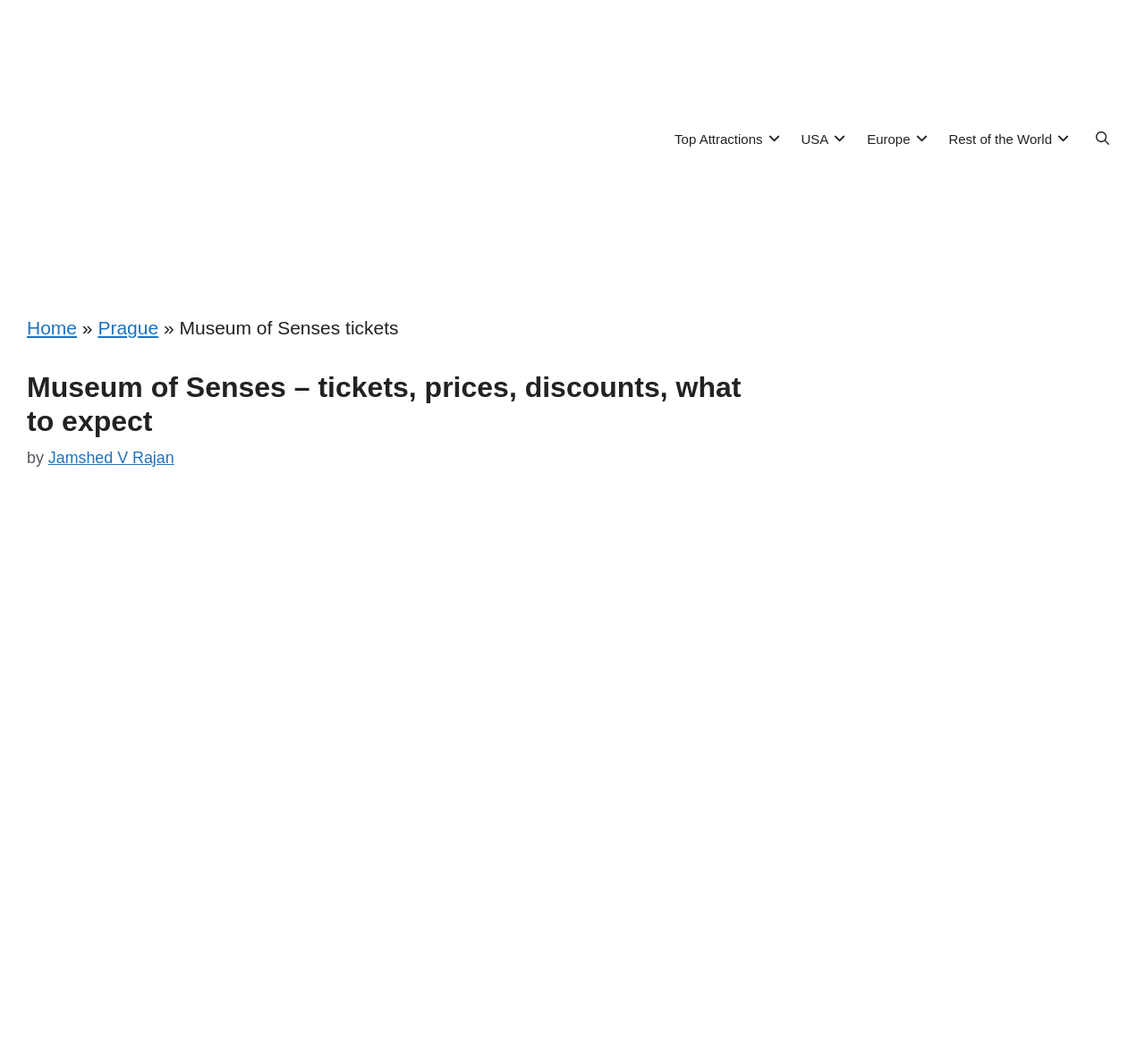Please find the top heading of the webpage and generate its text.

Museum of Senses – tickets, prices, discounts, what to expect